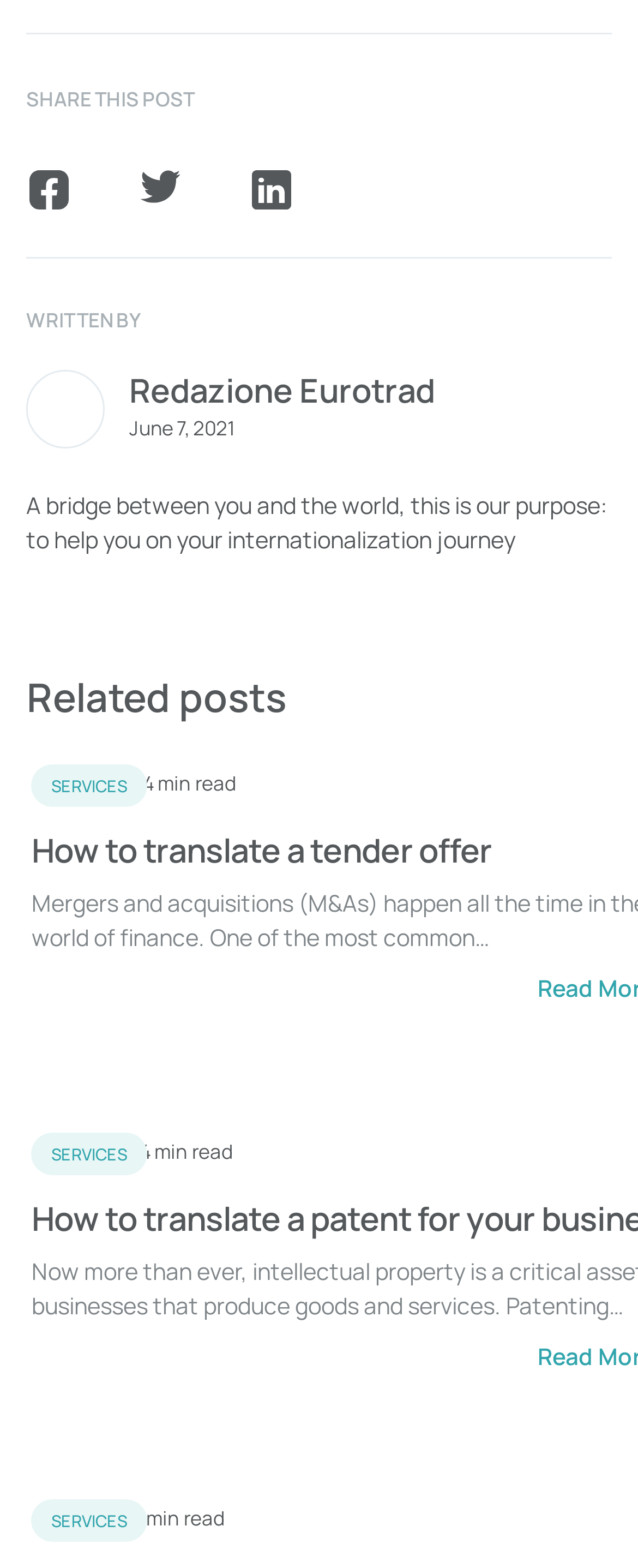Please determine the bounding box coordinates for the UI element described here. Use the format (top-left x, top-left y, bottom-right x, bottom-right y) with values bounded between 0 and 1: Services

[0.049, 0.722, 0.23, 0.749]